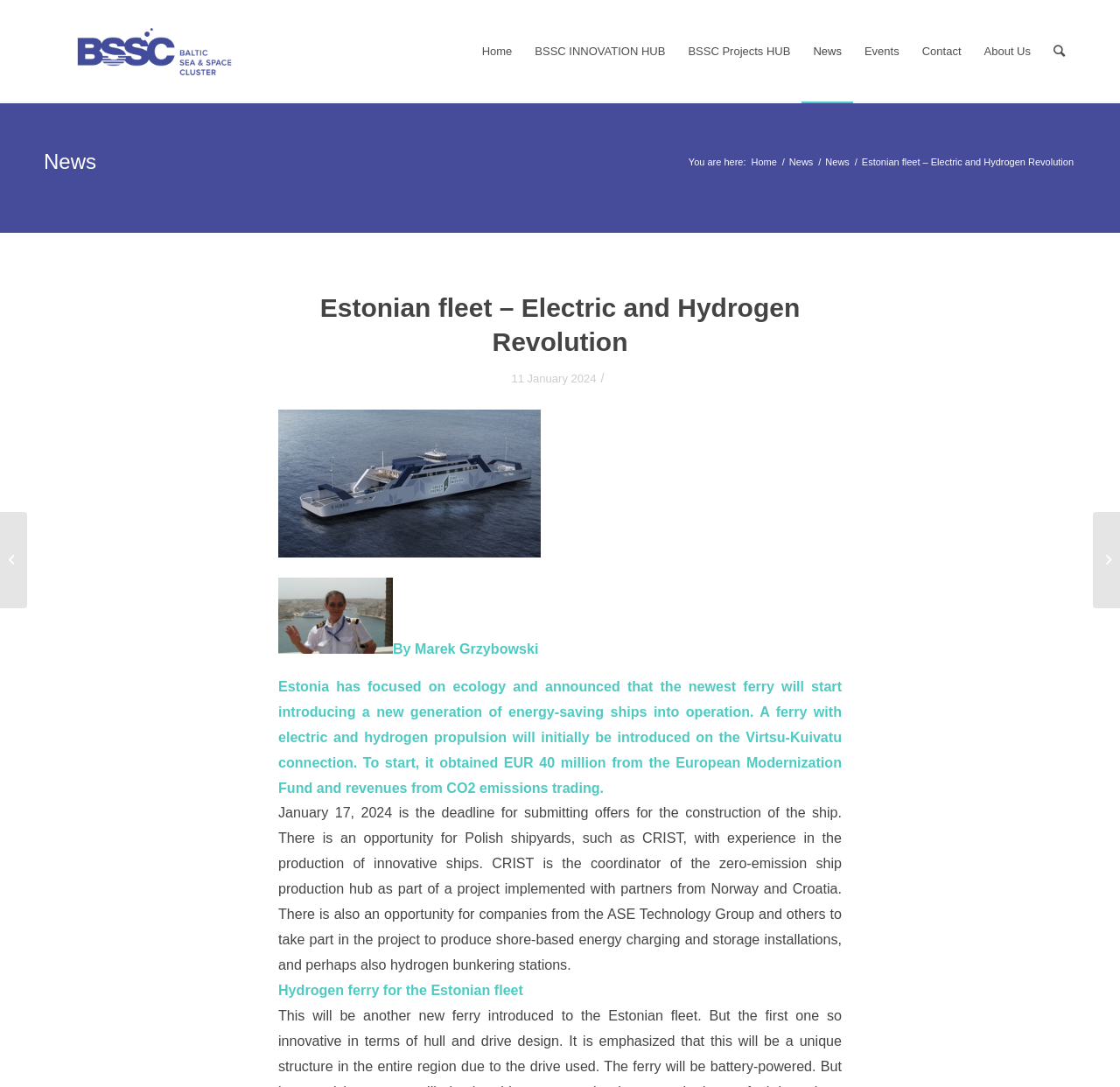What is the name of the Polish shipyard mentioned in the article?
From the image, respond with a single word or phrase.

CRIST